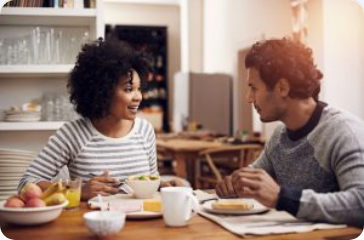What is the source of light in the scene?
Using the visual information from the image, give a one-word or short-phrase answer.

Sunlight